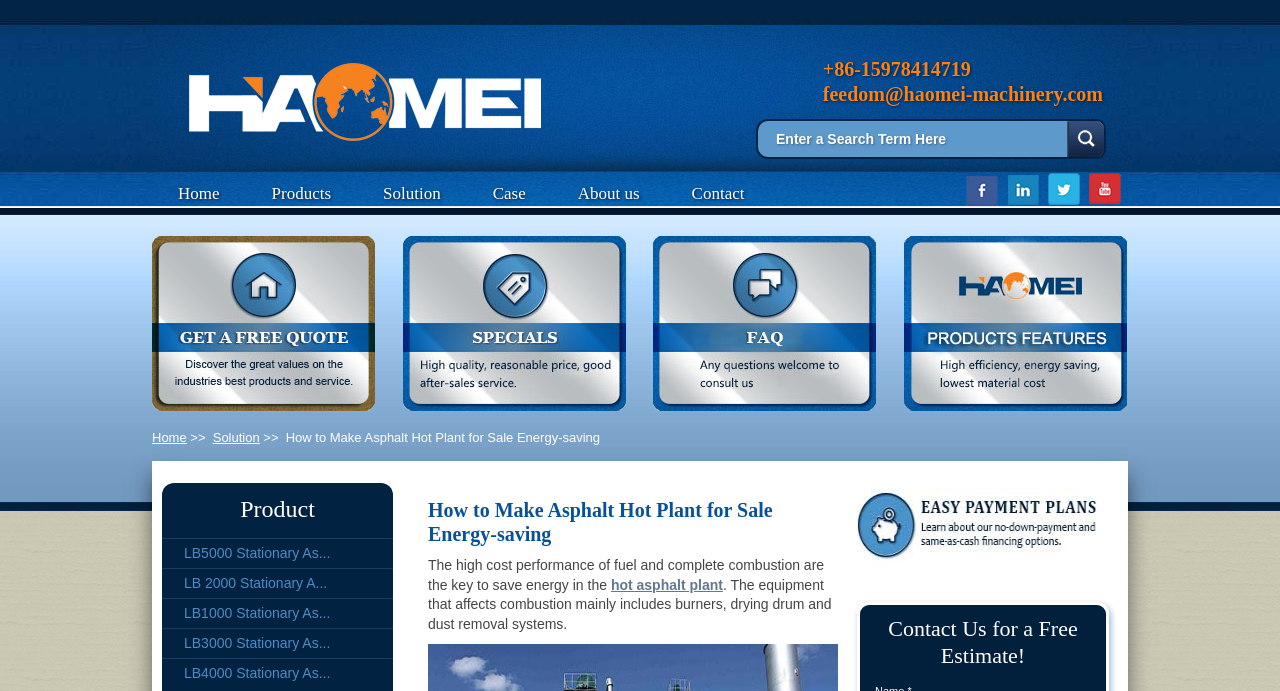Please provide the bounding box coordinates in the format (top-left x, top-left y, bottom-right x, bottom-right y). Remember, all values are floating point numbers between 0 and 1. What is the bounding box coordinate of the region described as: Case

[0.365, 0.252, 0.431, 0.308]